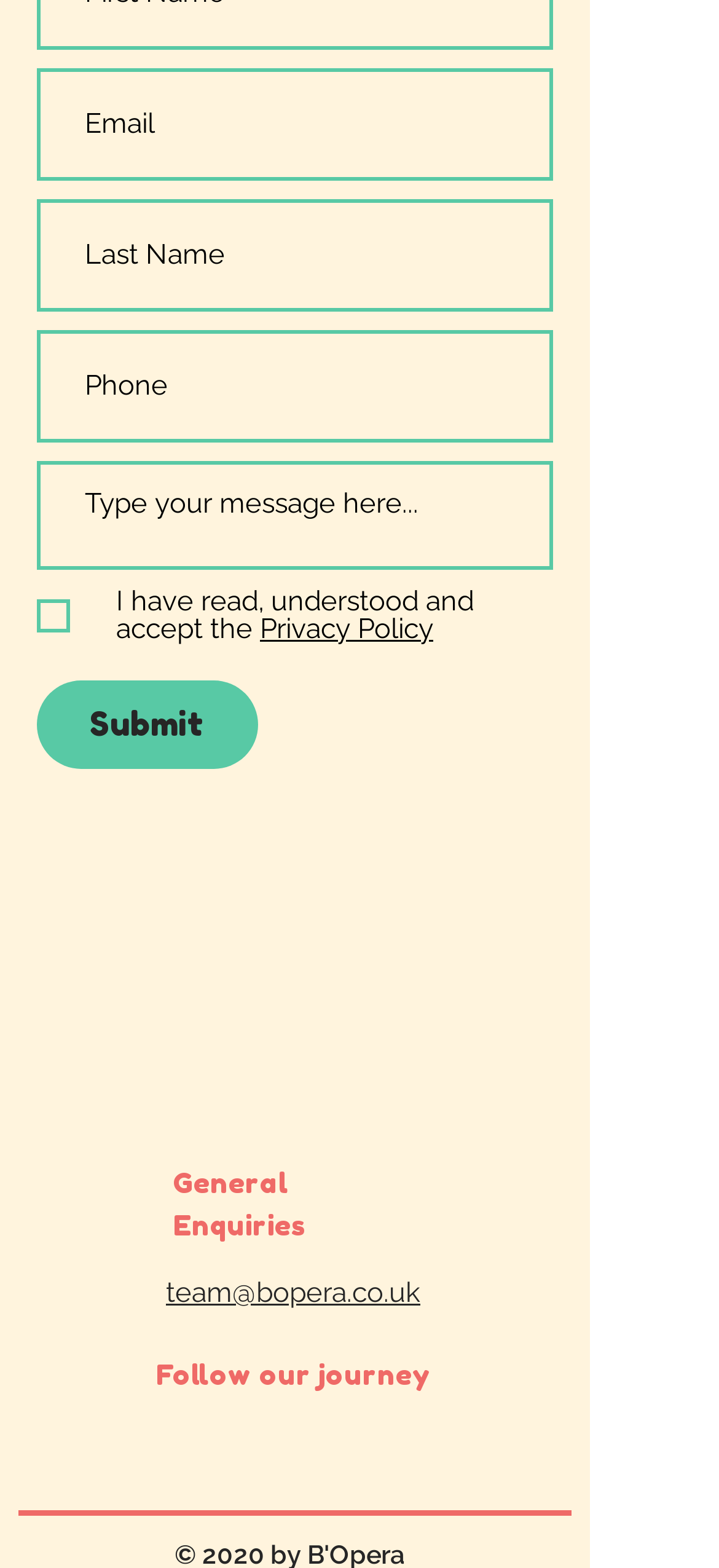Specify the bounding box coordinates of the region I need to click to perform the following instruction: "Read Privacy Policy". The coordinates must be four float numbers in the range of 0 to 1, i.e., [left, top, right, bottom].

[0.351, 0.39, 0.603, 0.412]